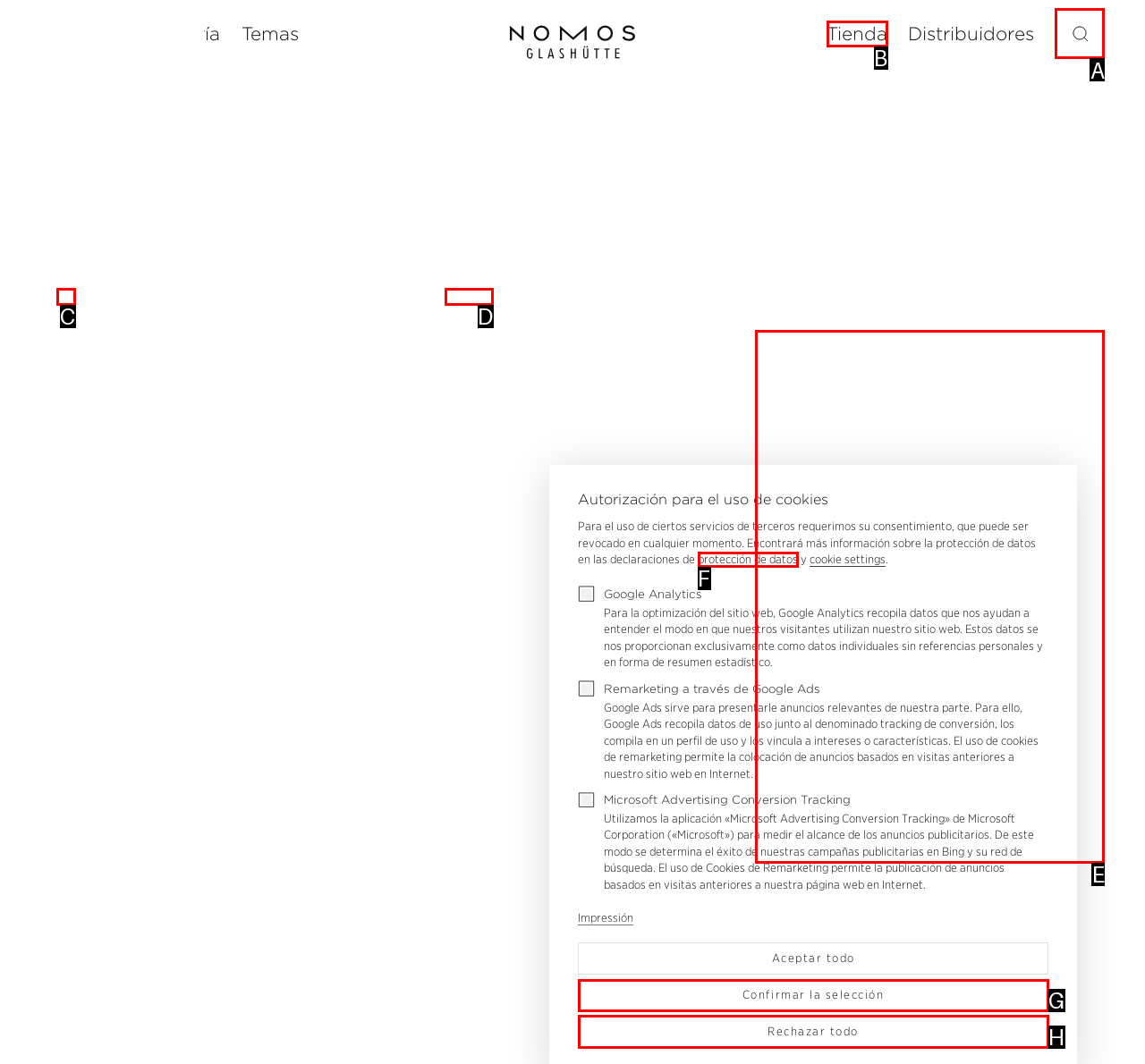Please indicate which HTML element should be clicked to fulfill the following task: Visit the Tienda. Provide the letter of the selected option.

B